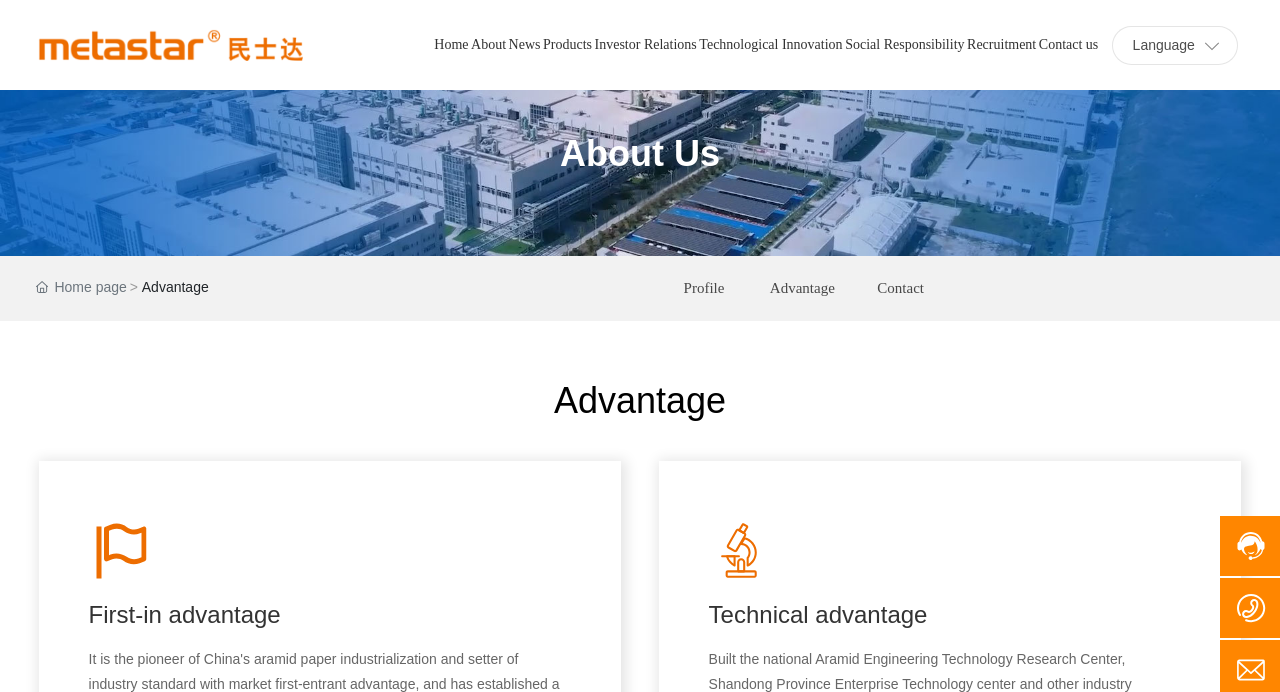Can you find the bounding box coordinates for the UI element given this description: "Profile"? Provide the coordinates as four float numbers between 0 and 1: [left, top, right, bottom].

[0.534, 0.405, 0.566, 0.428]